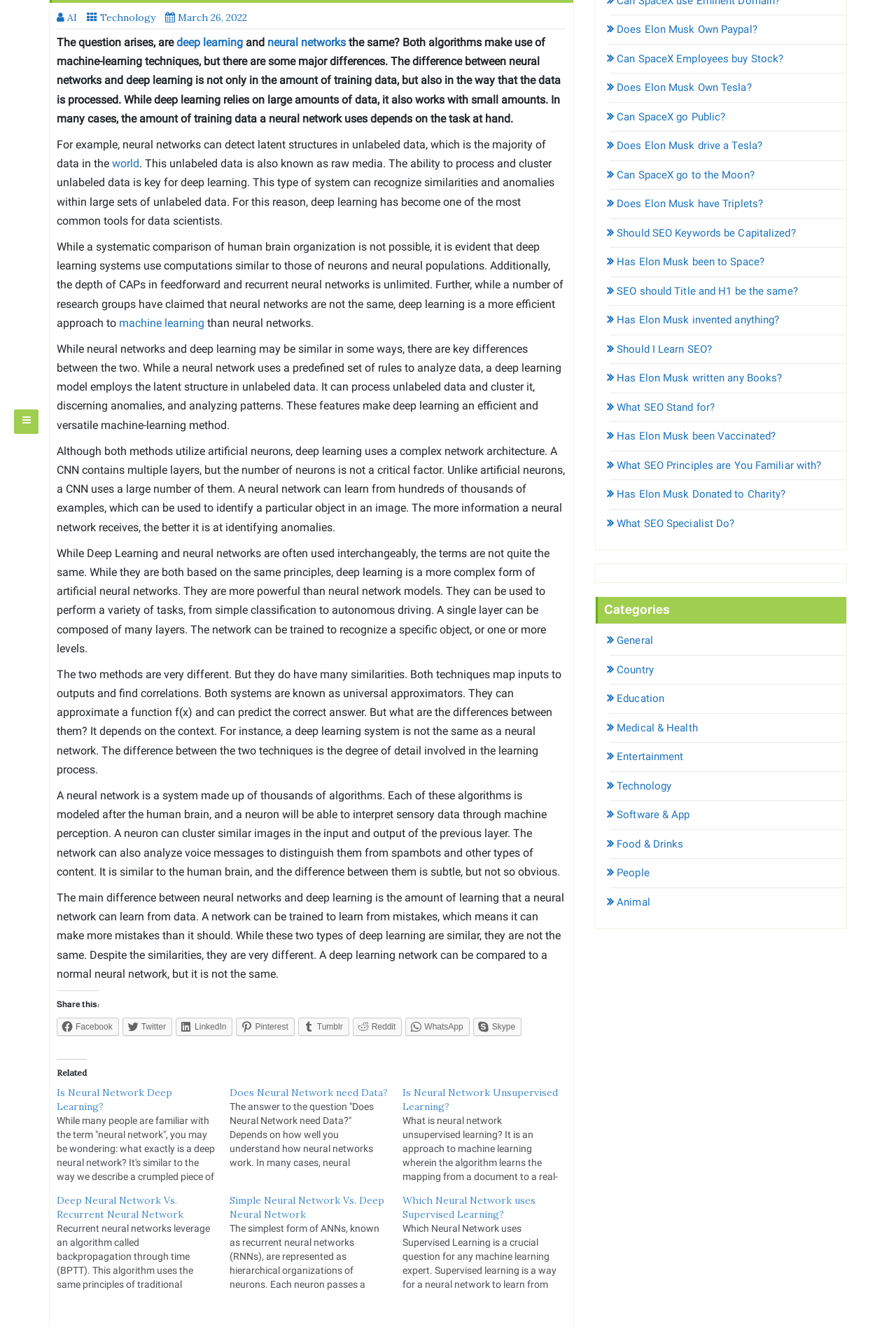Locate the bounding box coordinates for the element described below: "Entertainment". The coordinates must be four float values between 0 and 1, formatted as [left, top, right, bottom].

[0.68, 0.565, 0.763, 0.575]